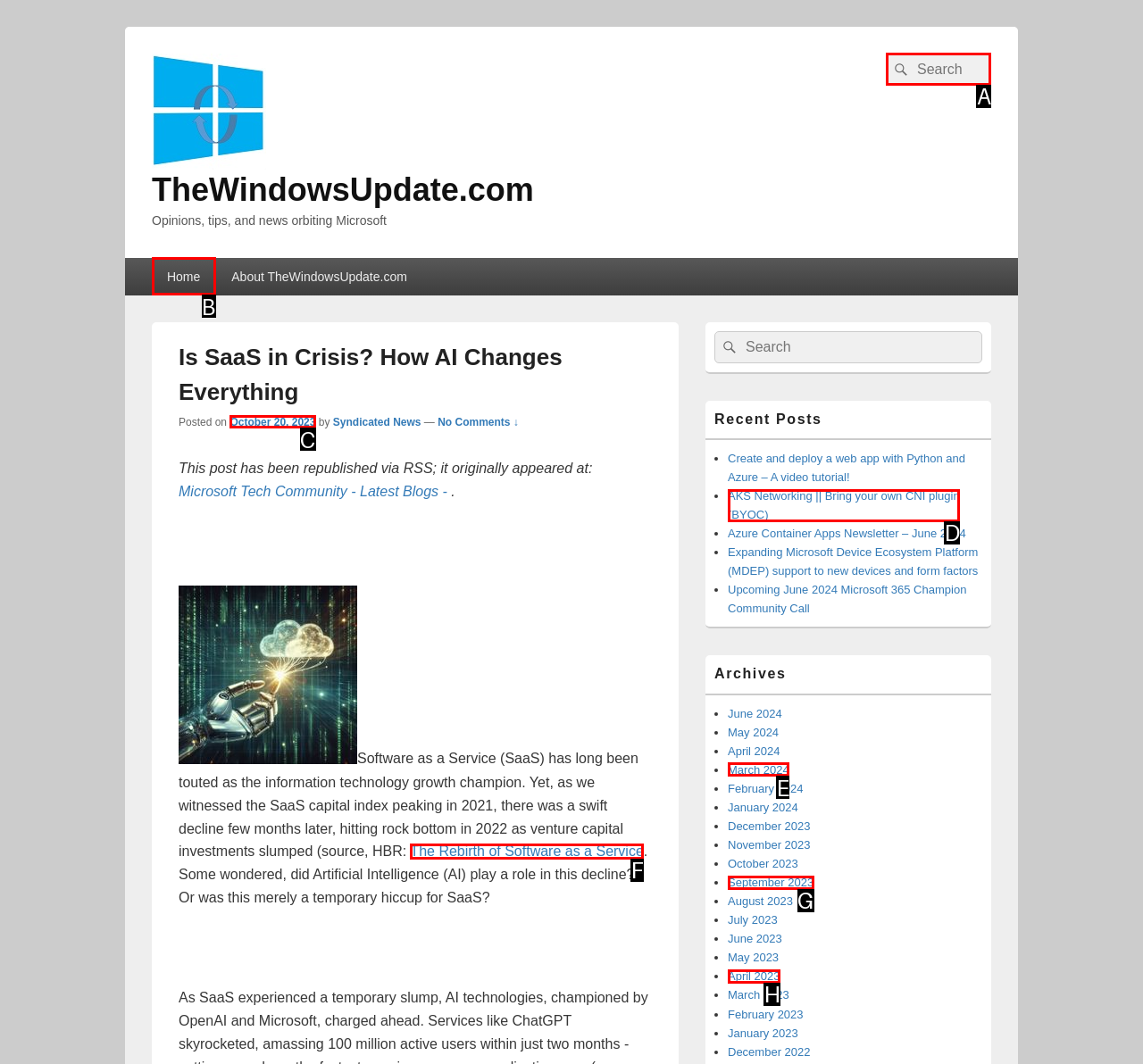Select the letter of the UI element that matches this task: Search for something
Provide the answer as the letter of the correct choice.

A